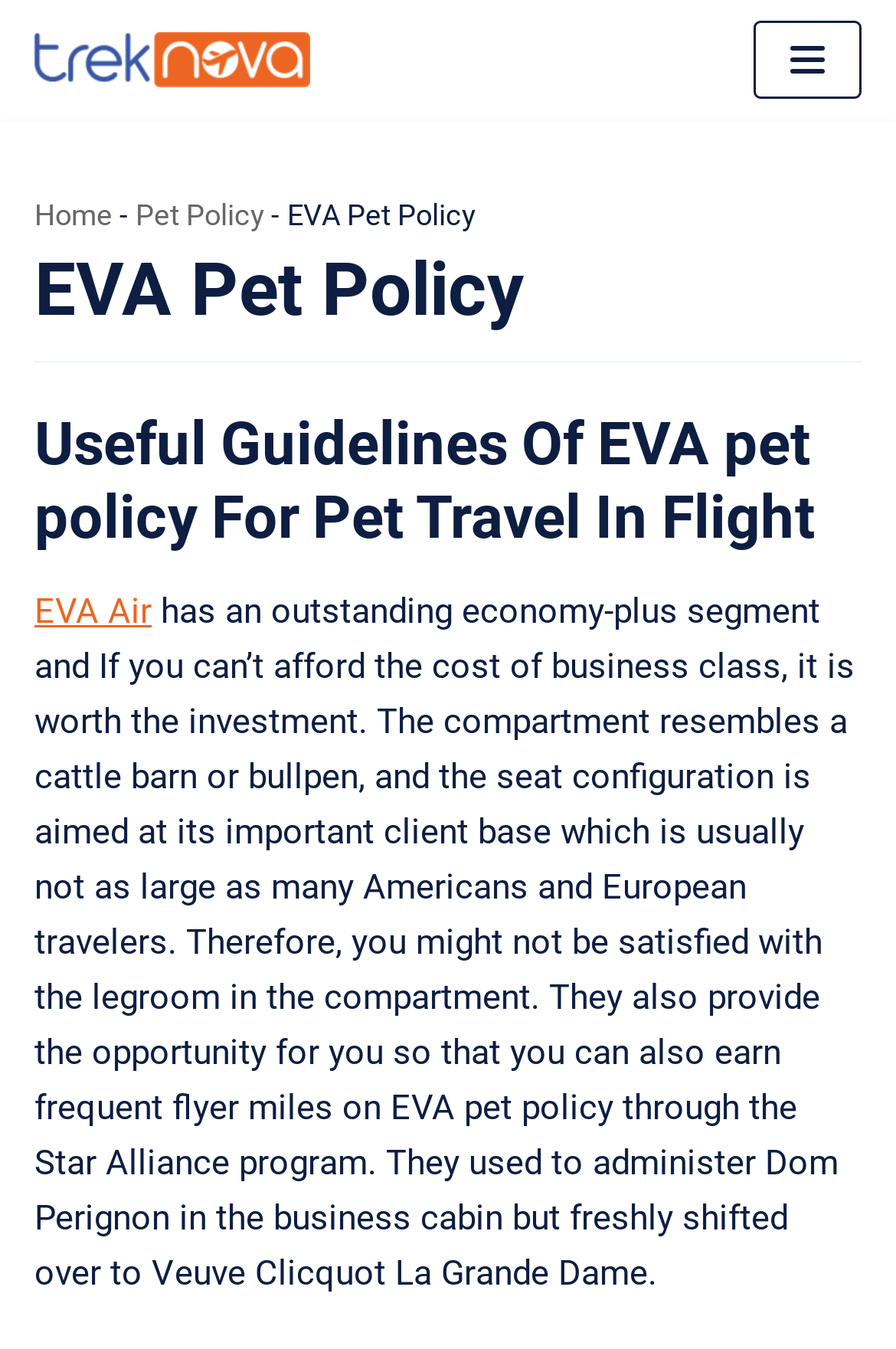Please study the image and answer the question comprehensively:
What type of content is presented in the main content area?

The main content area of the webpage contains a large block of text with bounding box coordinates [0.038, 0.437, 0.954, 0.958]. This text discusses EVA Air's economy-plus segment and its pet policy, indicating that the main content area presents informative text.